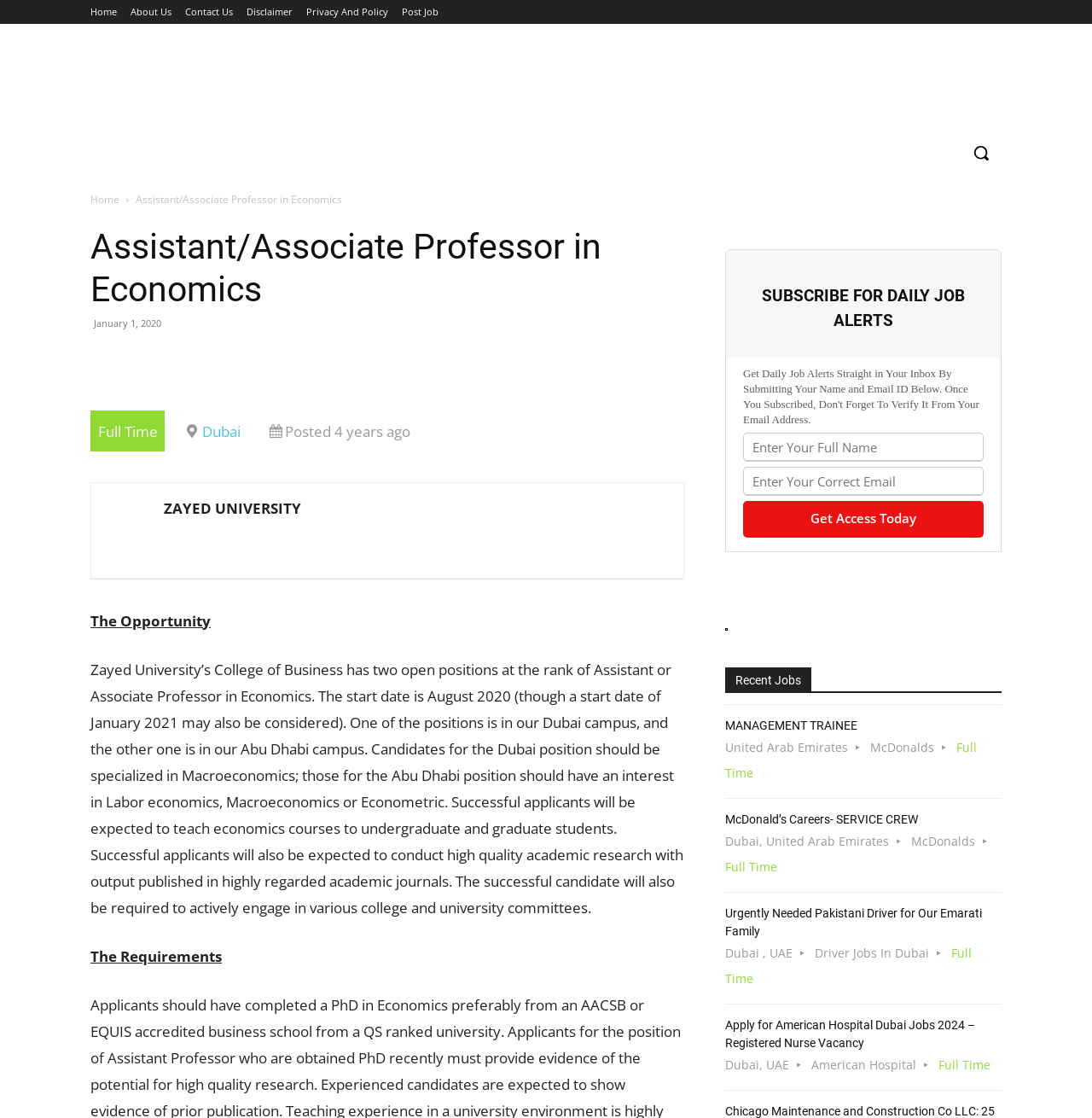Locate the bounding box coordinates of the area to click to fulfill this instruction: "Click the 'Home' link". The bounding box should be presented as four float numbers between 0 and 1, in the order [left, top, right, bottom].

[0.083, 0.0, 0.107, 0.021]